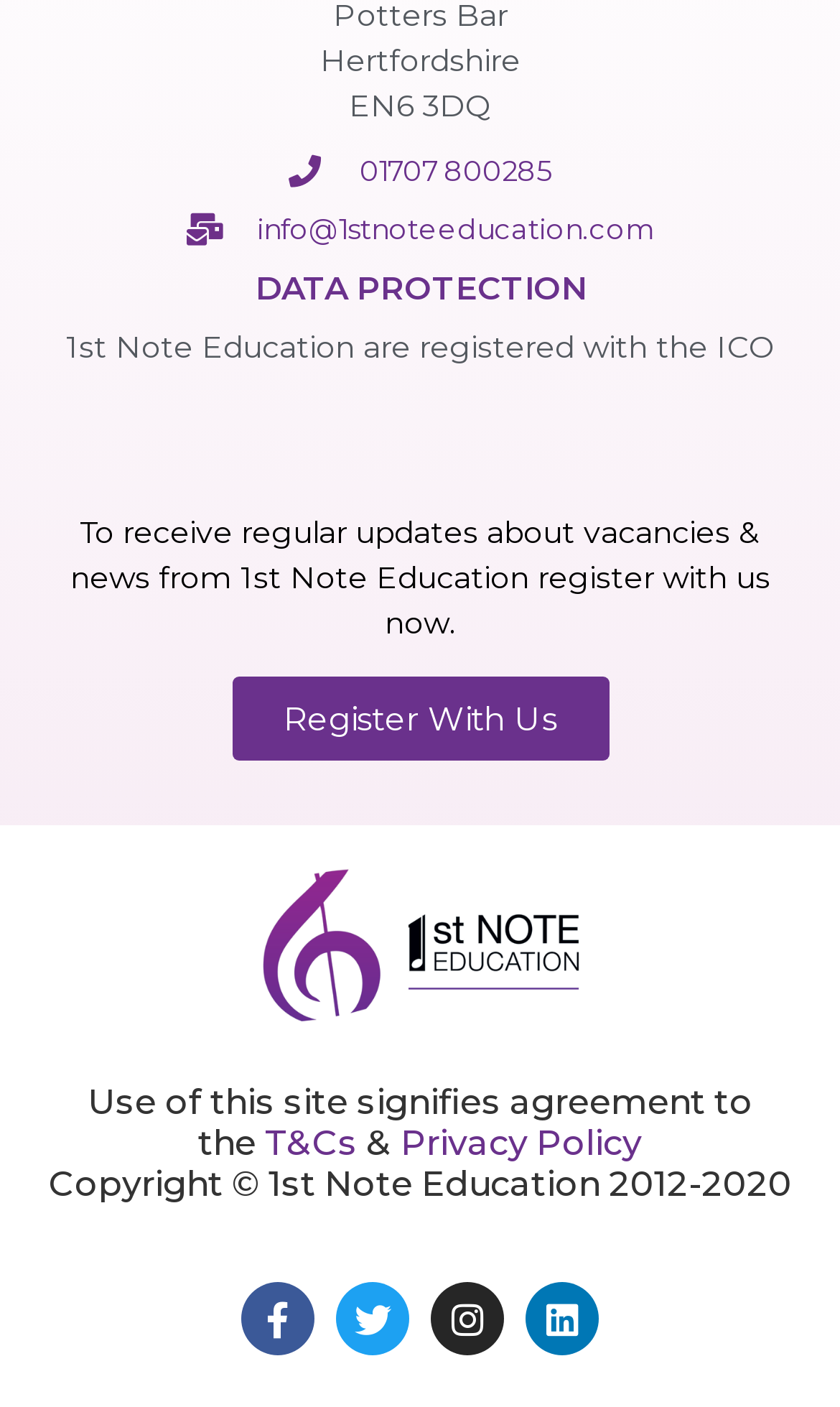Pinpoint the bounding box coordinates for the area that should be clicked to perform the following instruction: "View terms and conditions".

[0.315, 0.798, 0.426, 0.827]